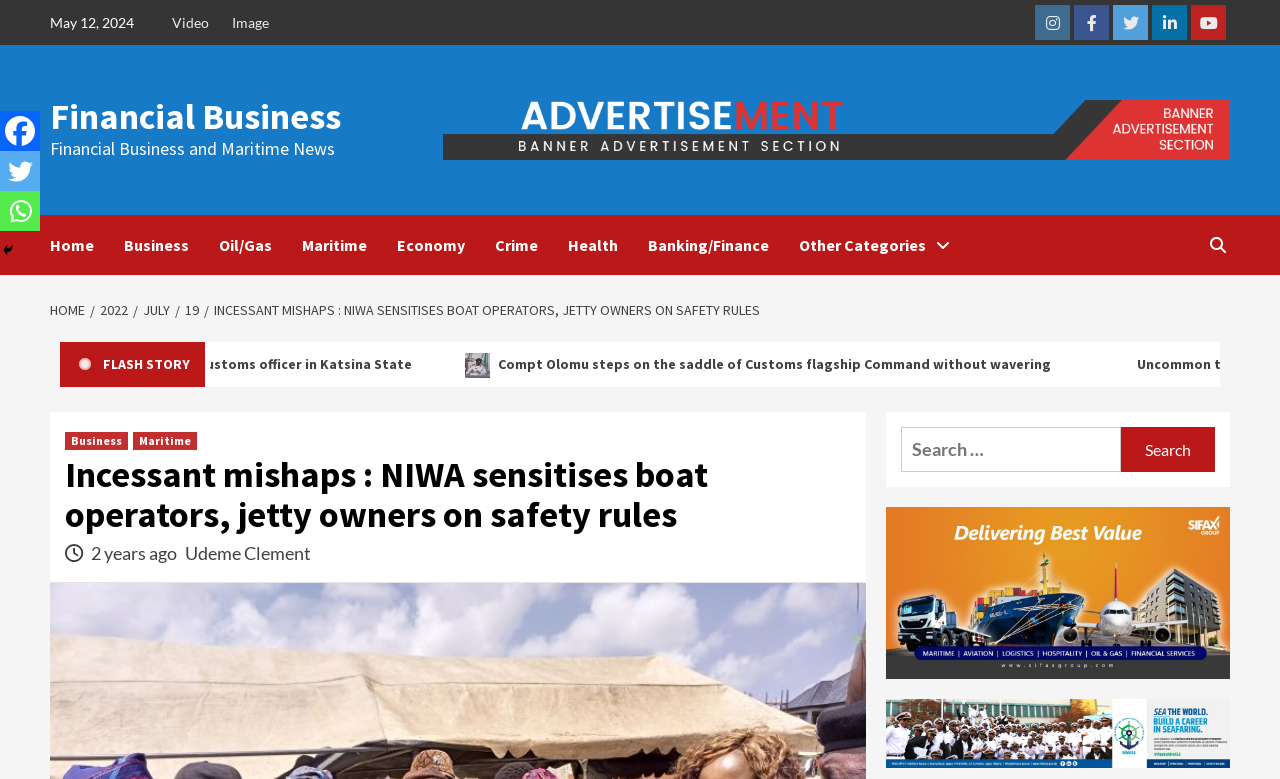Pinpoint the bounding box coordinates for the area that should be clicked to perform the following instruction: "Visit the 'Maritime' page".

[0.236, 0.277, 0.31, 0.354]